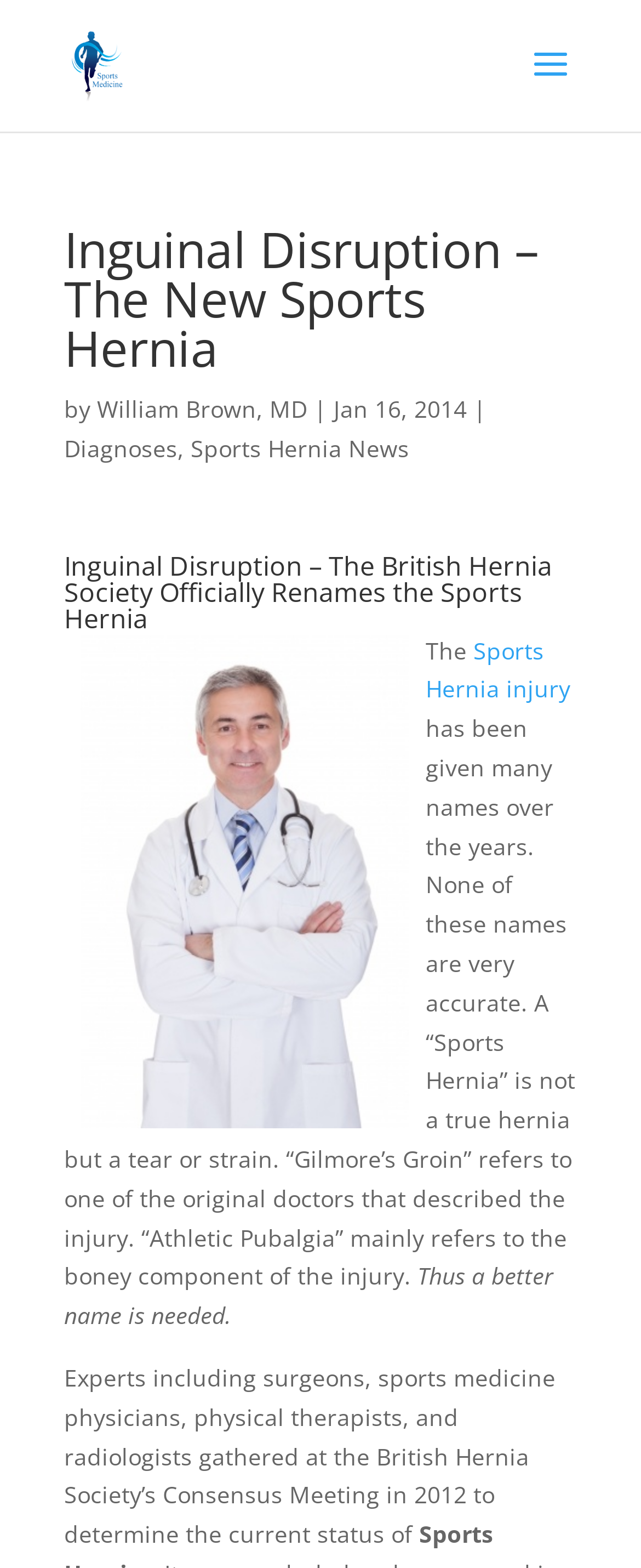Summarize the webpage with a detailed and informative caption.

The webpage is about Inguinal Disruption (ID), also known as sports hernia. At the top left corner, there is a link to "SPORTSHERNIA.COM" accompanied by an image with the same text. Below this, there is a heading that reads "Inguinal Disruption – The New Sports Hernia" followed by the author's name, "William Brown, MD", and the date "Jan 16, 2014".

On the left side, there are two links, "Diagnoses" and "Sports Hernia News", placed one below the other. Below these links, there is another heading that reads "Inguinal Disruption – The British Hernia Society Officially Renames the Sports Hernia". 

To the right of this heading, there is an image related to Inguinal Disruption. Below this image, there is a link to "Sports Hernia injury". The main content of the webpage starts below this link, with a paragraph of text that explains that the term "Sports Hernia" is not accurate and has been referred to by other names such as "Gilmore’s Groin" and "Athletic Pubalgia". 

The text continues, stating that a better name is needed, and that experts gathered at the British Hernia Society’s Consensus Meeting in 2012 to determine the current status of the injury.